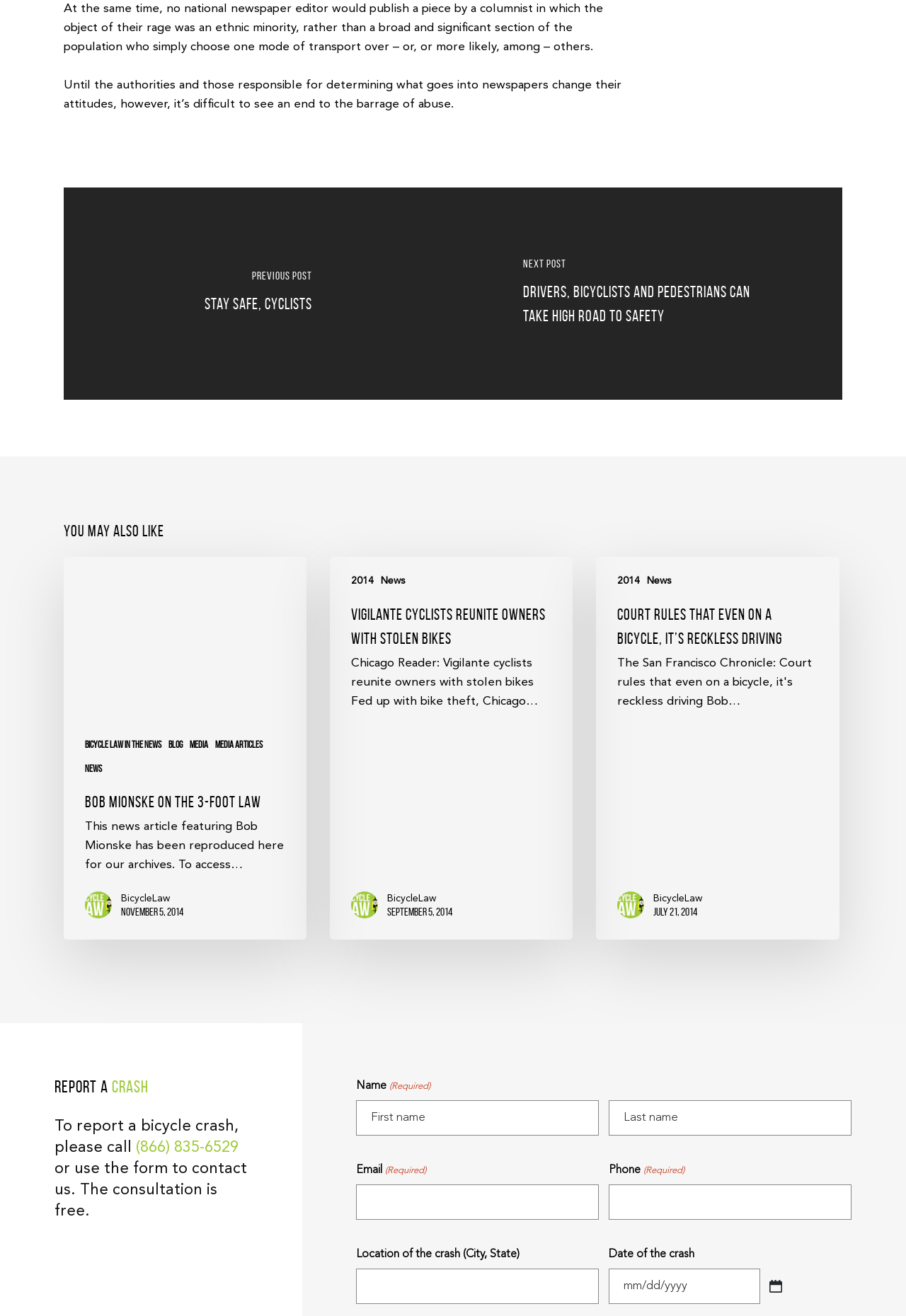Determine the bounding box for the UI element that matches this description: "Media".

[0.209, 0.56, 0.23, 0.571]